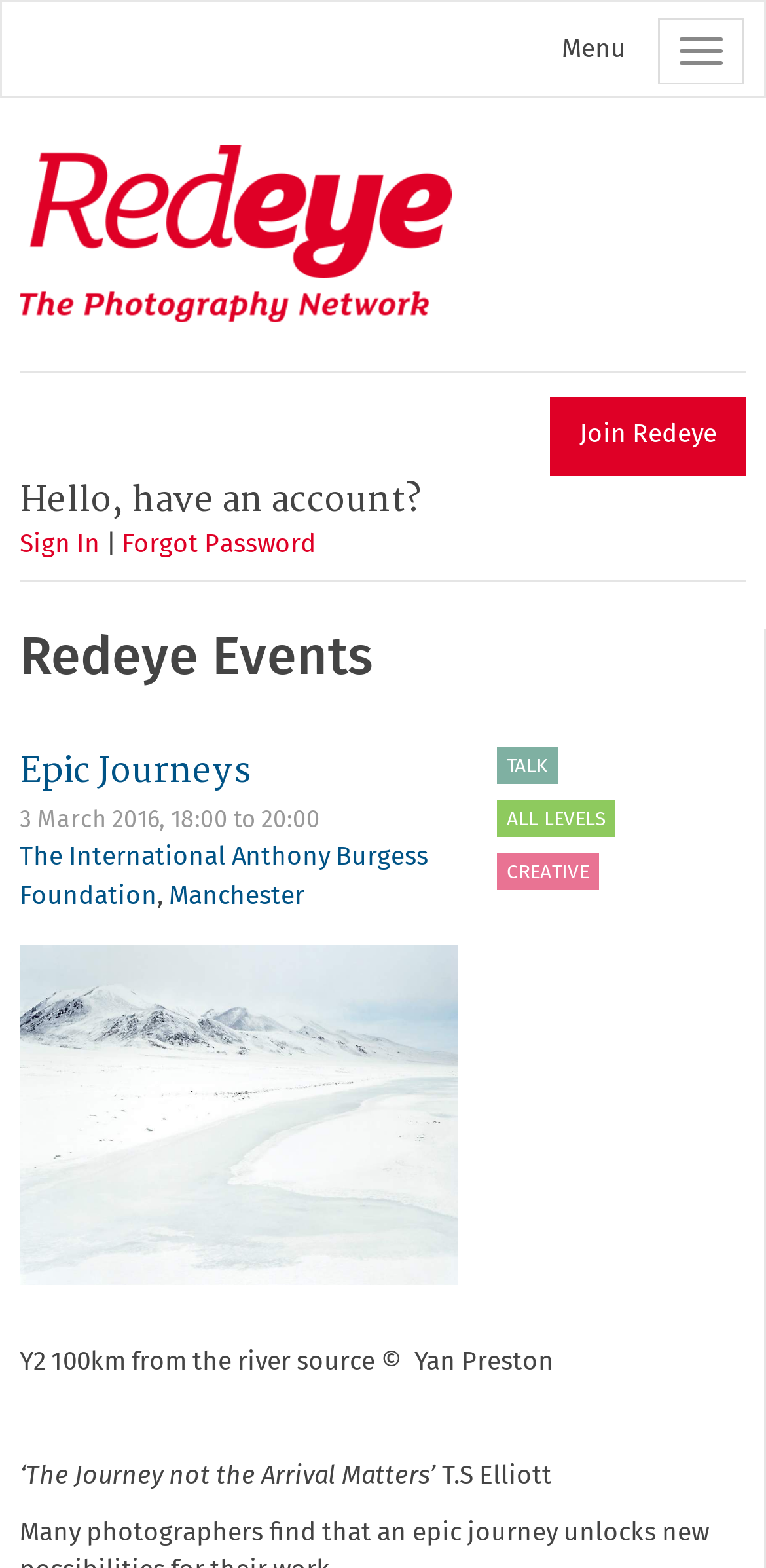Predict the bounding box of the UI element that fits this description: "Talk".

[0.649, 0.476, 0.729, 0.5]